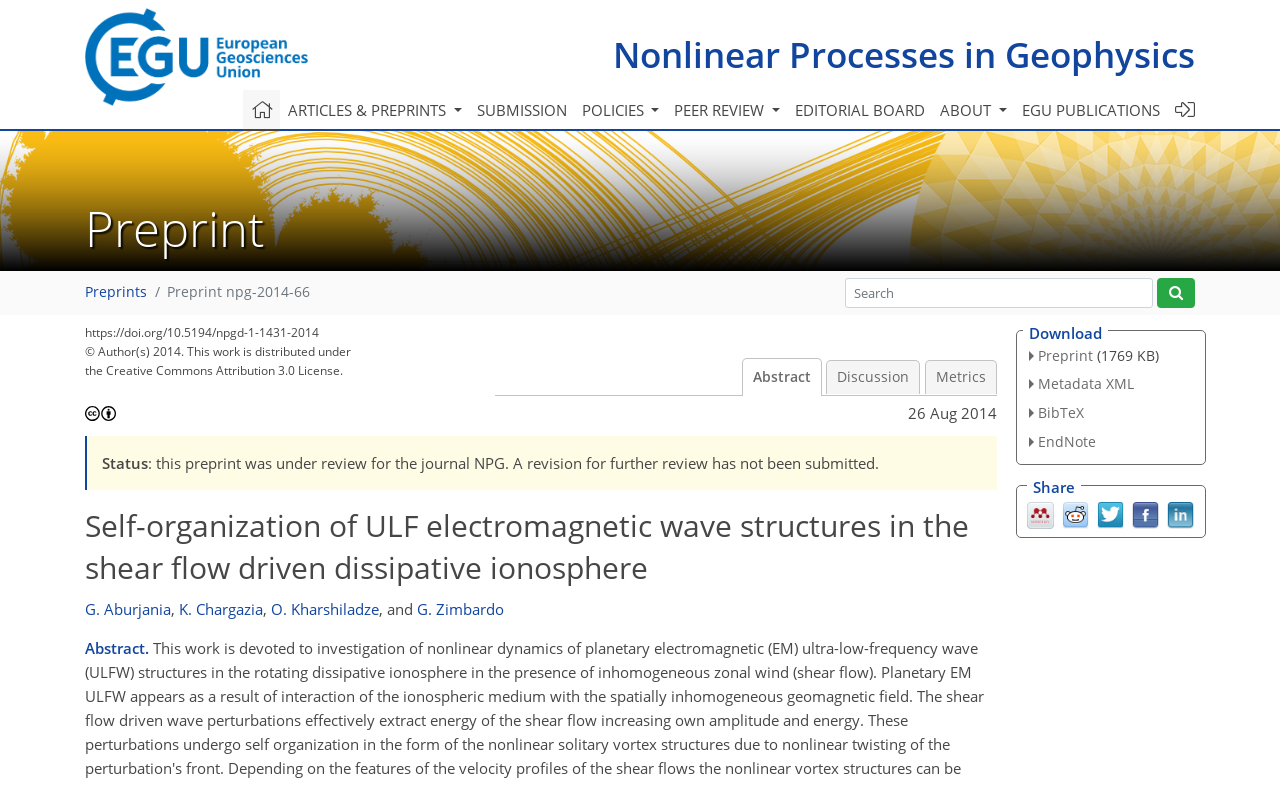Based on the element description: "name="q" placeholder="Search"", identify the UI element and provide its bounding box coordinates. Use four float numbers between 0 and 1, [left, top, right, bottom].

[0.66, 0.355, 0.901, 0.392]